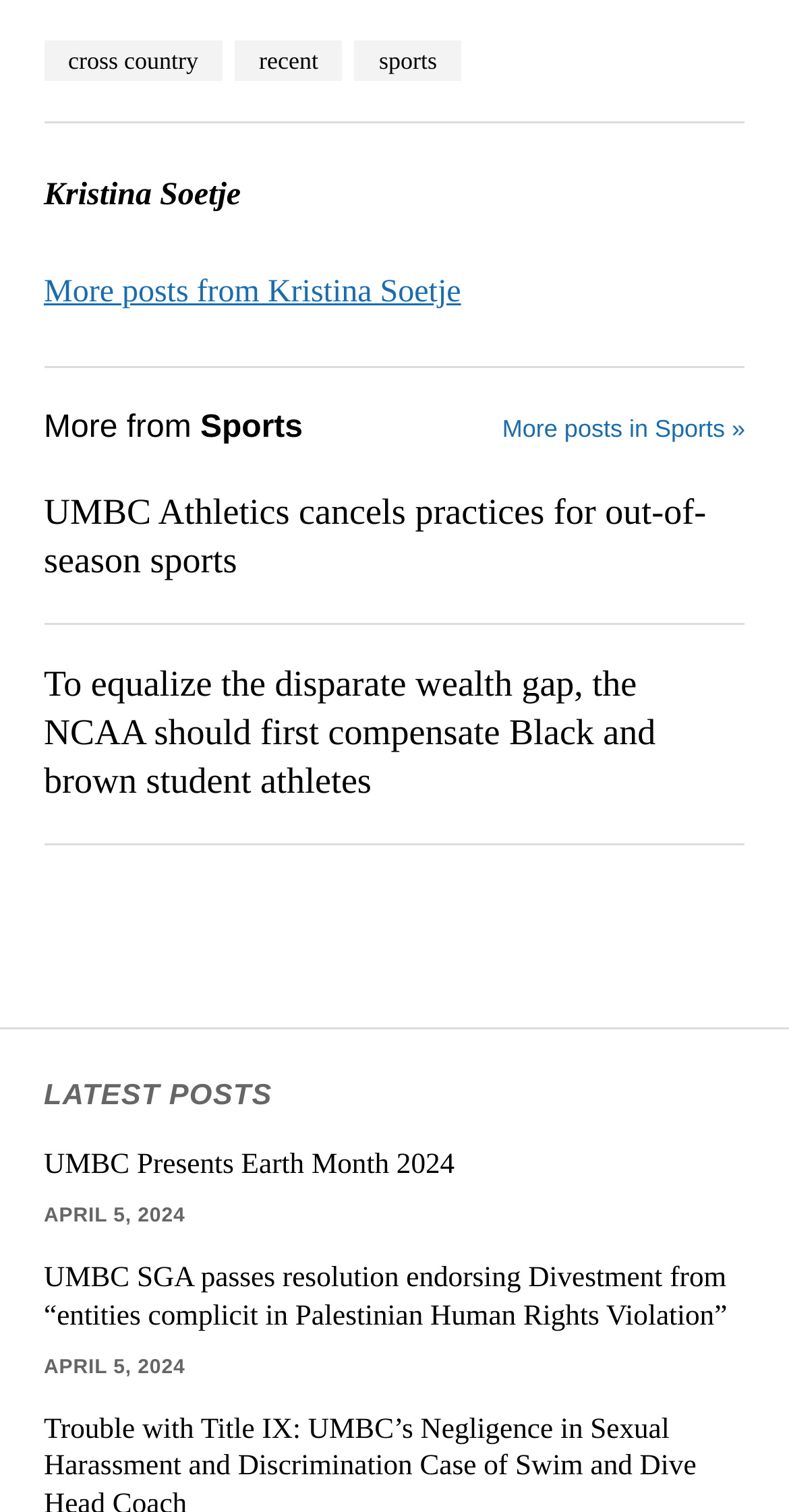Examine the image and give a thorough answer to the following question:
What is the category of the post 'UMBC Athletics cancels practices for out-of-season sports'?

The category 'Sports' is mentioned in the static text element 'Sports' with bounding box coordinates [0.254, 0.271, 0.384, 0.294], which is near the link 'UMBC Athletics cancels practices for out-of-season sports' with bounding box coordinates [0.056, 0.323, 0.944, 0.388].